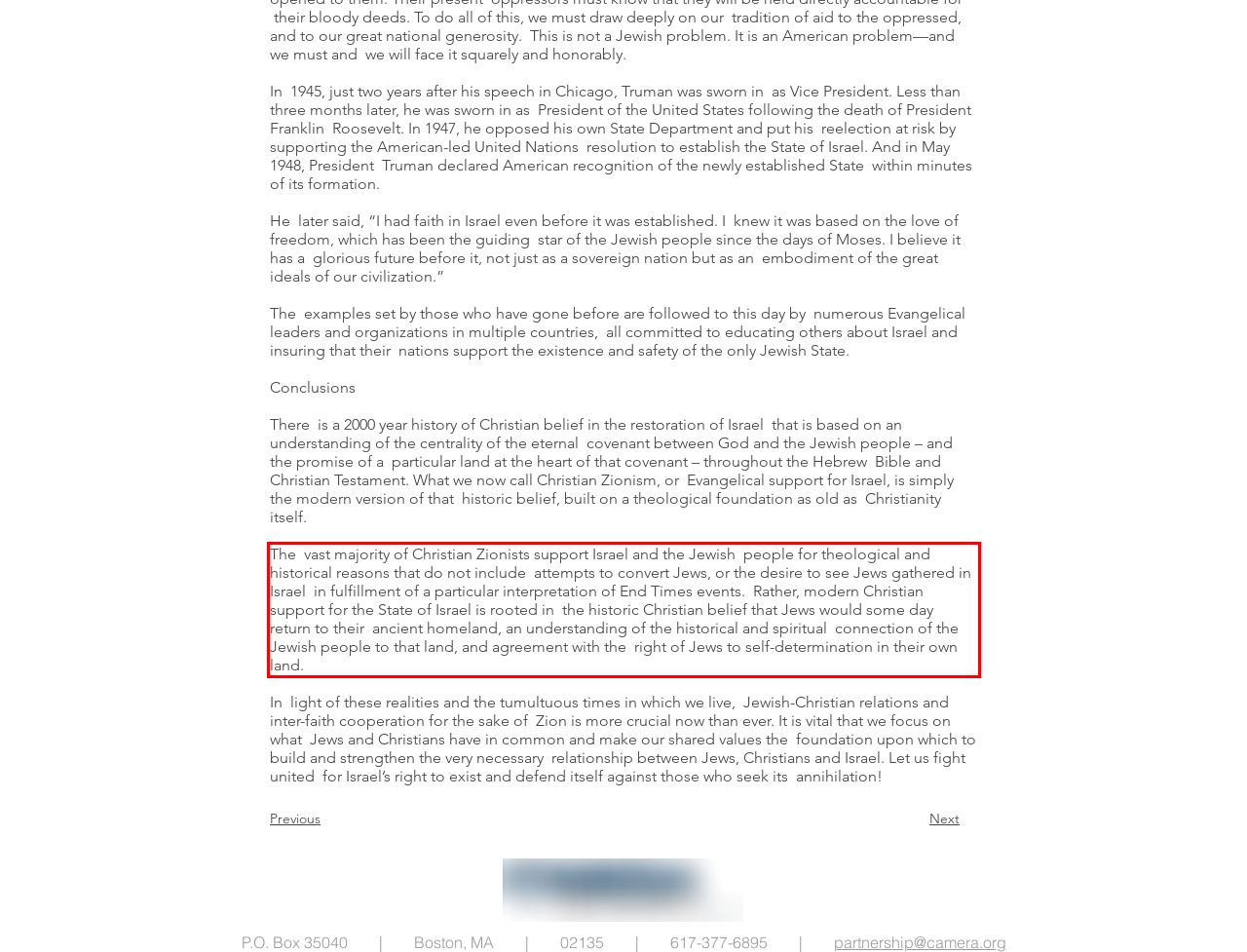Please analyze the provided webpage screenshot and perform OCR to extract the text content from the red rectangle bounding box.

The vast majority of Christian Zionists support Israel and the Jewish people for theological and historical reasons that do not include attempts to convert Jews, or the desire to see Jews gathered in Israel in fulfillment of a particular interpretation of End Times events. Rather, modern Christian support for the State of Israel is rooted in the historic Christian belief that Jews would some day return to their ancient homeland, an understanding of the historical and spiritual connection of the Jewish people to that land, and agreement with the right of Jews to self-determination in their own land.